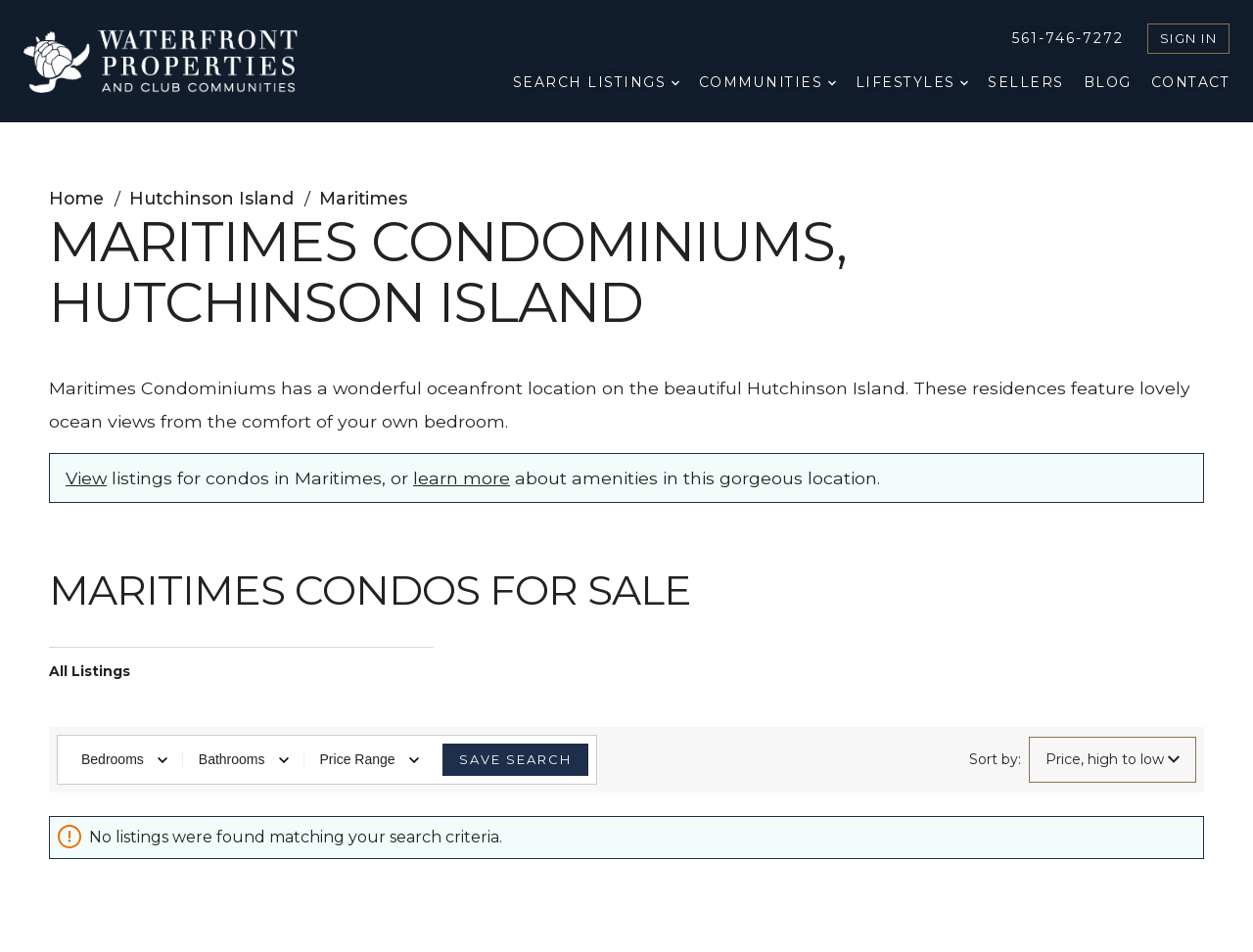Please examine the image and answer the question with a detailed explanation:
What is the purpose of the 'SAVE SEARCH' button?

The 'SAVE SEARCH' button allows users to save their search criteria, which means they can revisit their search results later without having to re-enter their search parameters. This feature is convenient for users who are searching for condos and want to keep track of their search results.